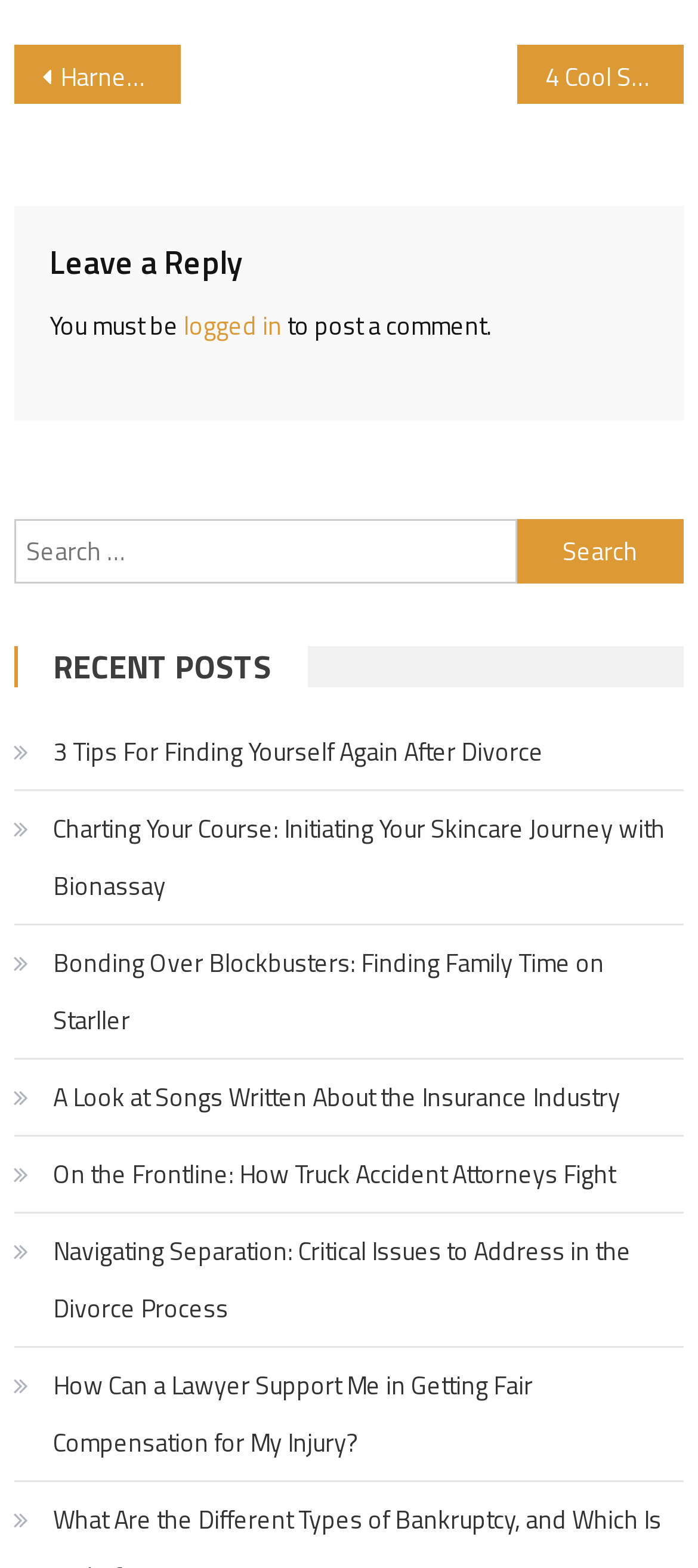Identify the bounding box coordinates of the part that should be clicked to carry out this instruction: "Click the Search button".

[0.74, 0.331, 0.98, 0.372]